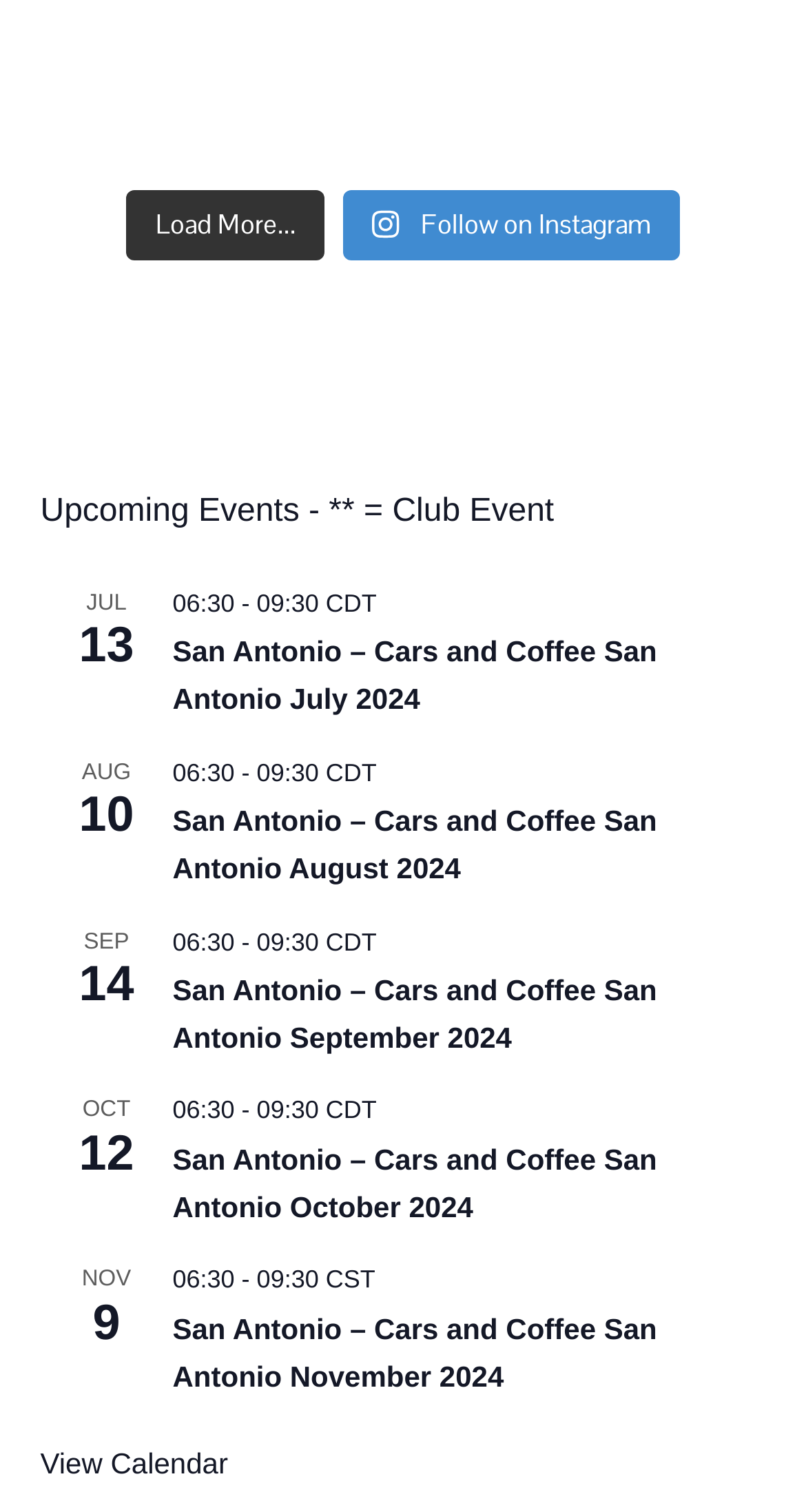What is the time of the event on August 2024?
Refer to the image and give a detailed response to the question.

I found the time by looking at the time element with the text '06:30 - 09:30 CDT' in the article section with the date 'AUG'.